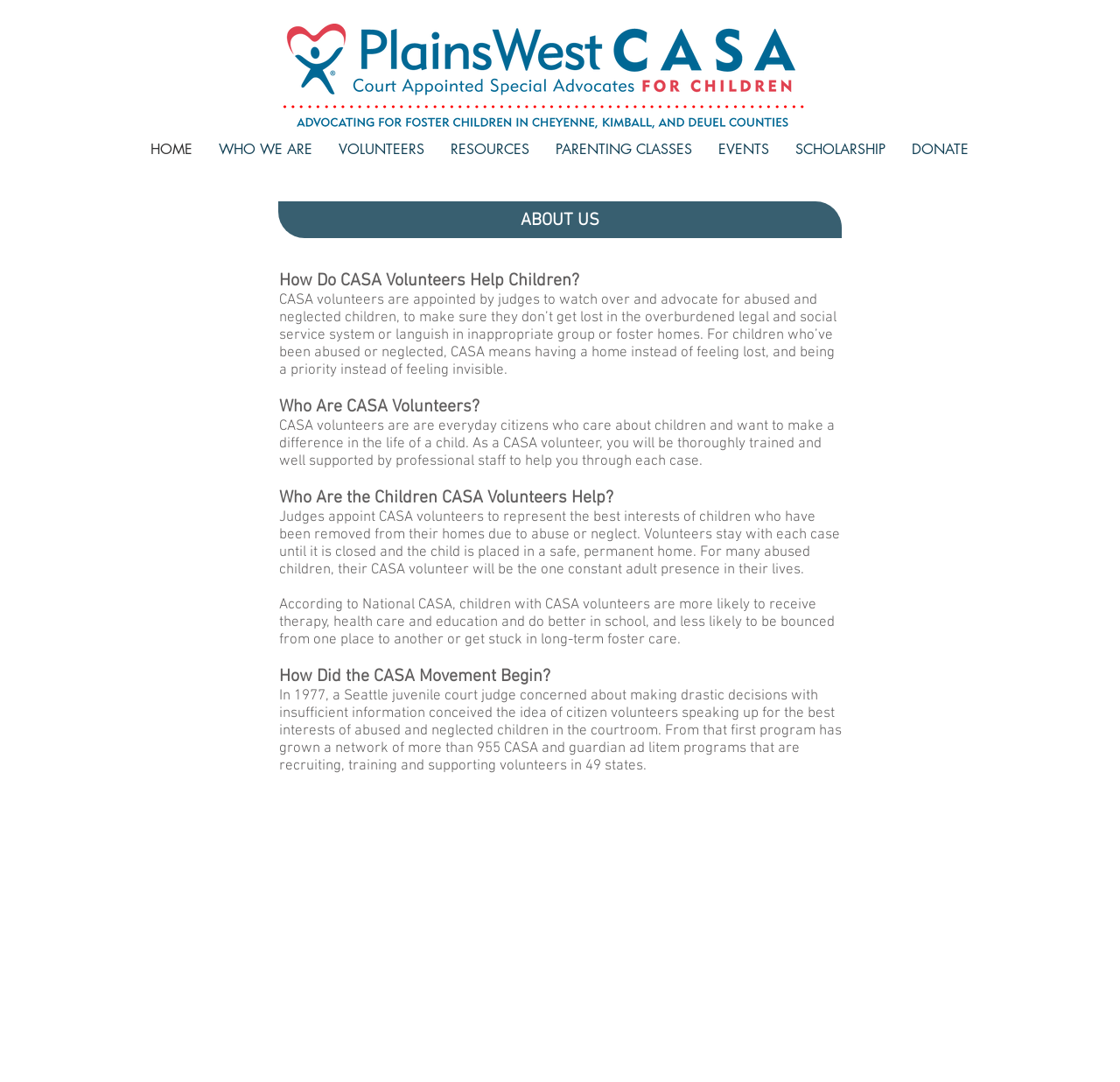Answer with a single word or phrase: 
In what year was the CASA movement conceived?

1977